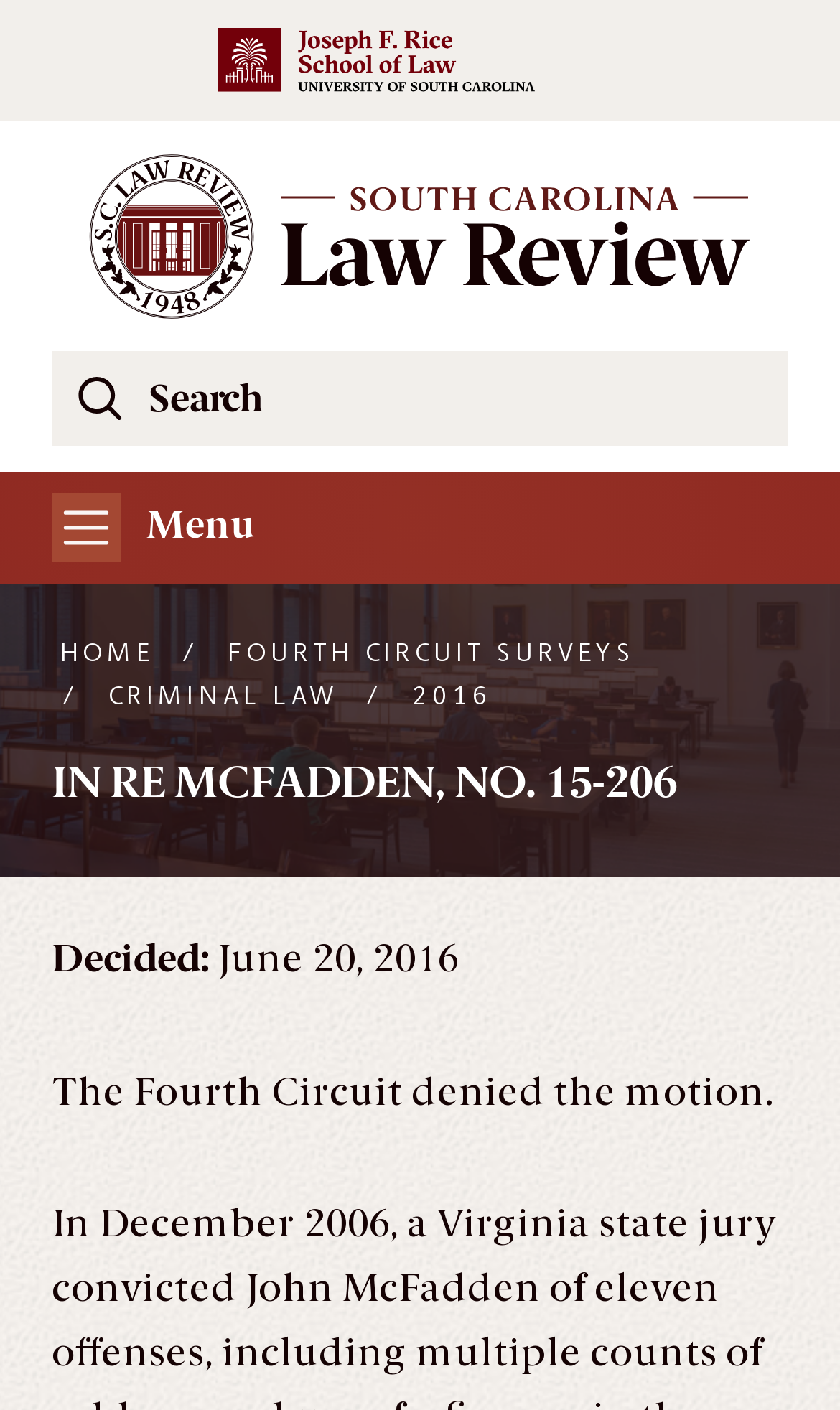Extract the main title from the webpage.

IN RE MCFADDEN, NO. 15-206